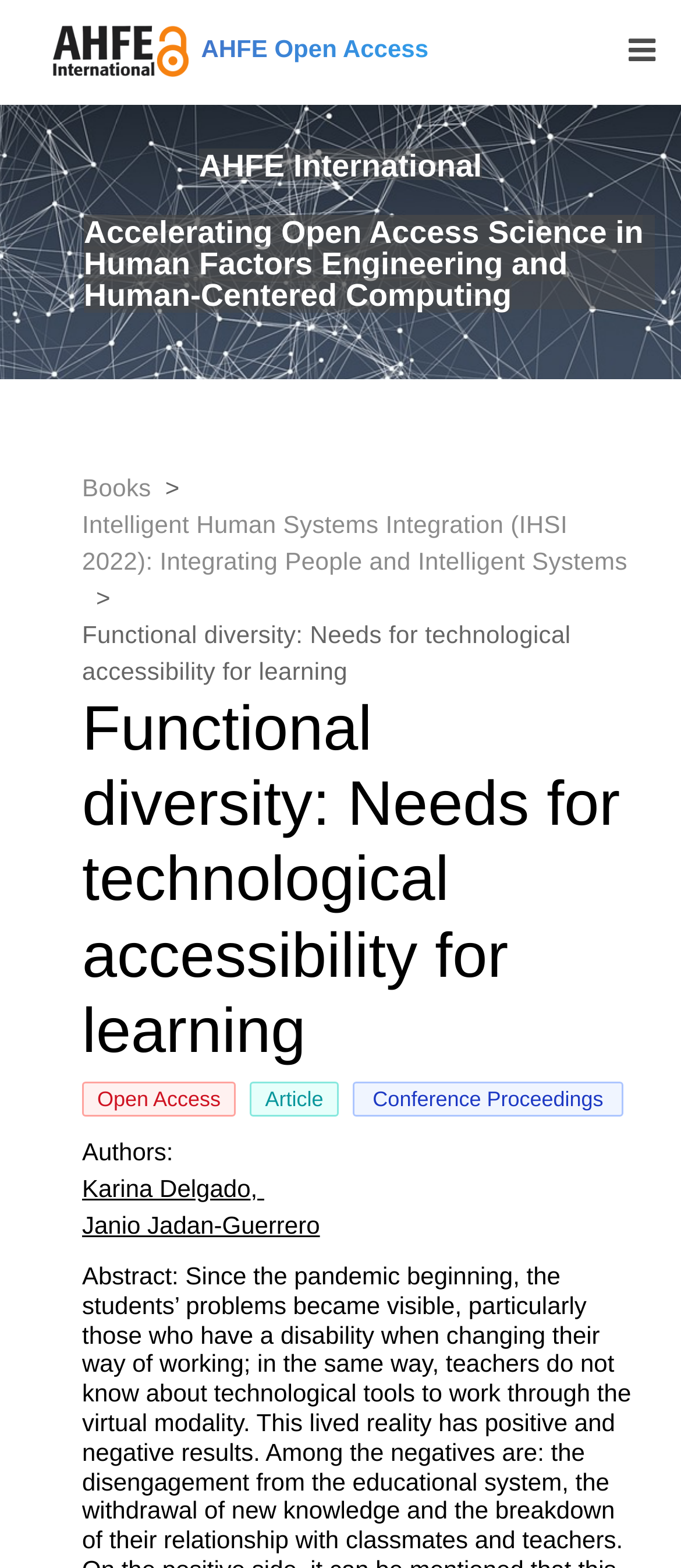What are the types of publications available?
From the screenshot, provide a brief answer in one word or phrase.

Books, Article, Conference Proceedings